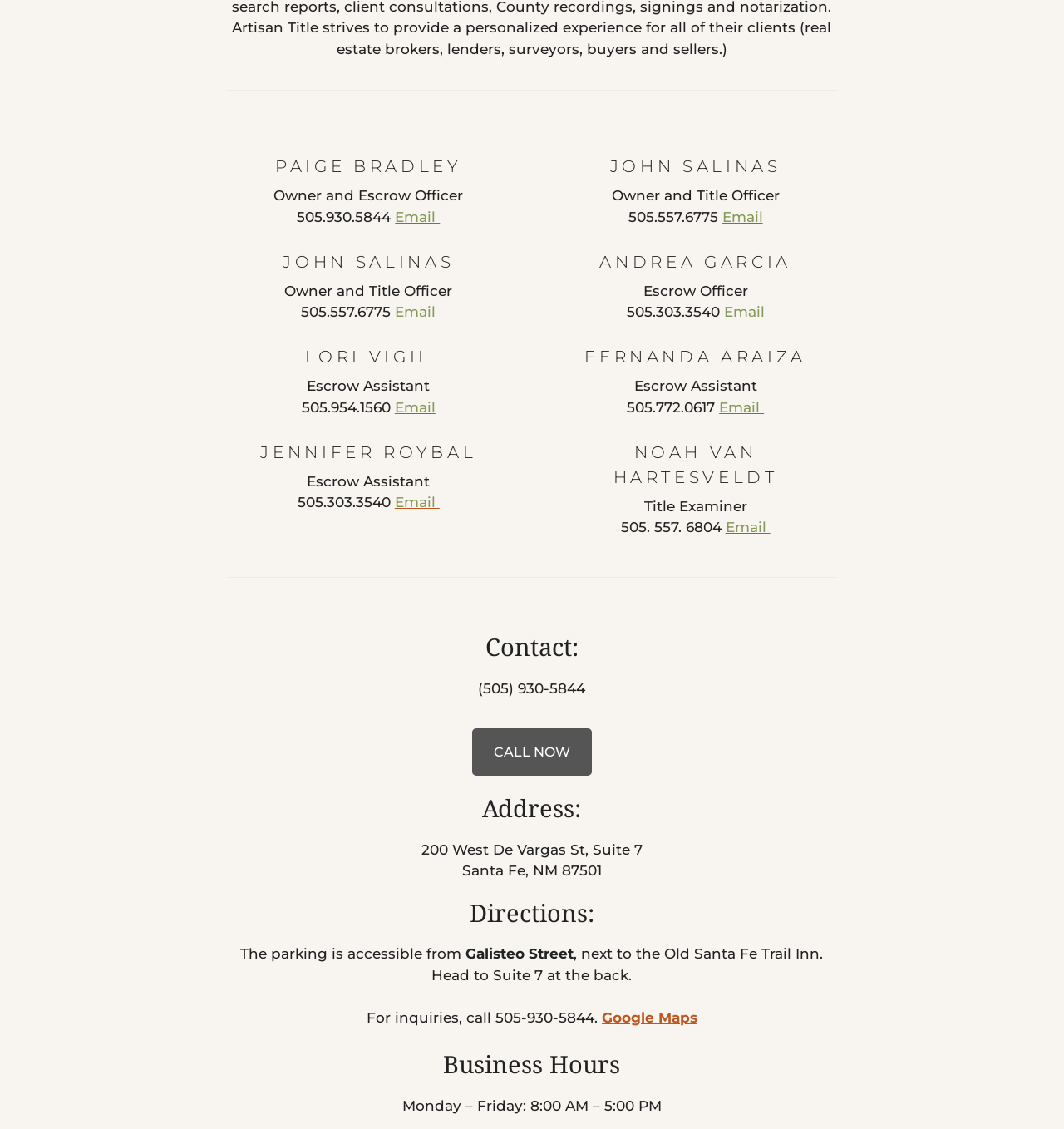Provide the bounding box coordinates of the UI element this sentence describes: "Email".

[0.676, 0.353, 0.718, 0.368]